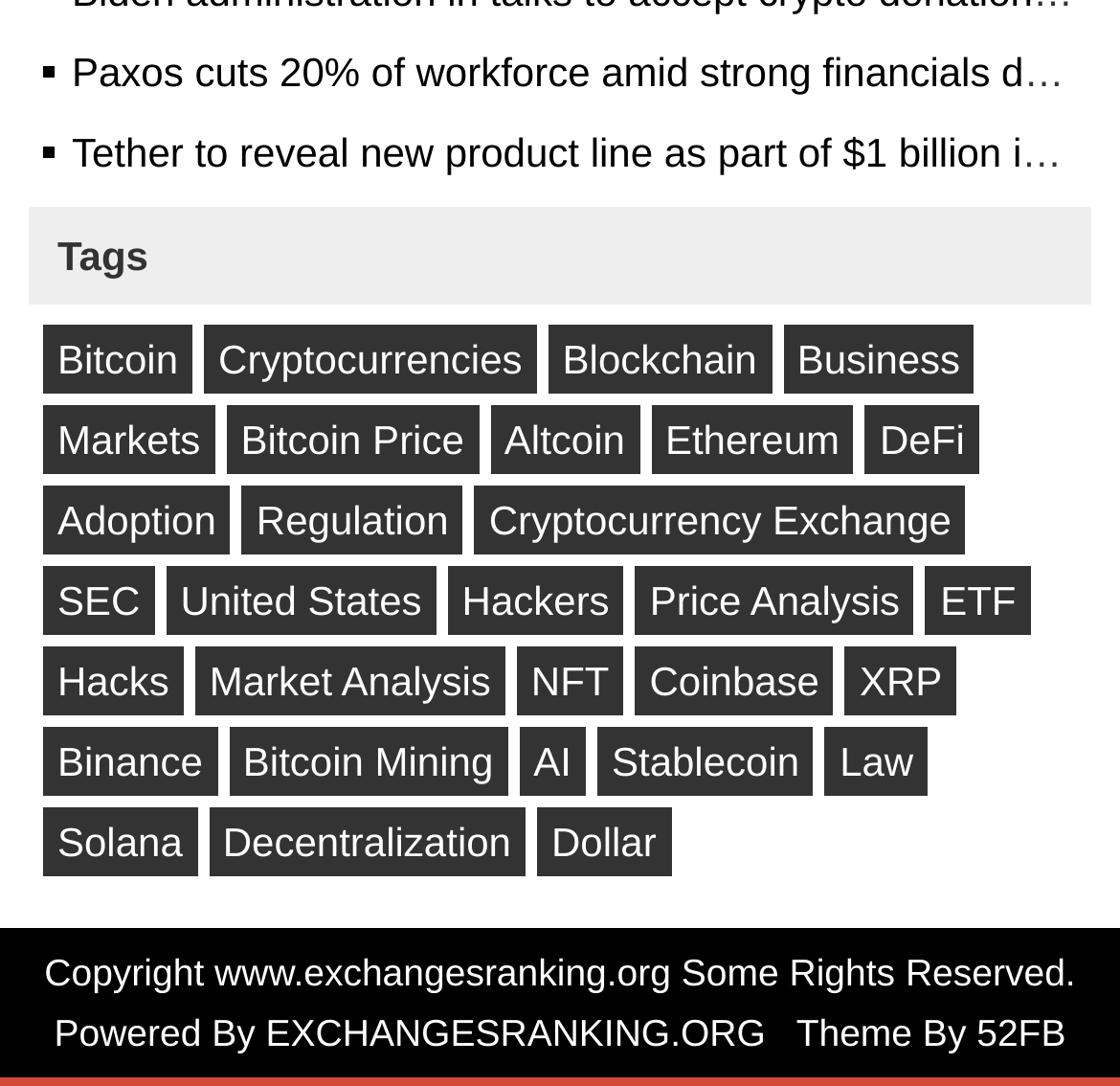Provide a single word or phrase answer to the question: 
Is there a copyright notice on this webpage?

Yes